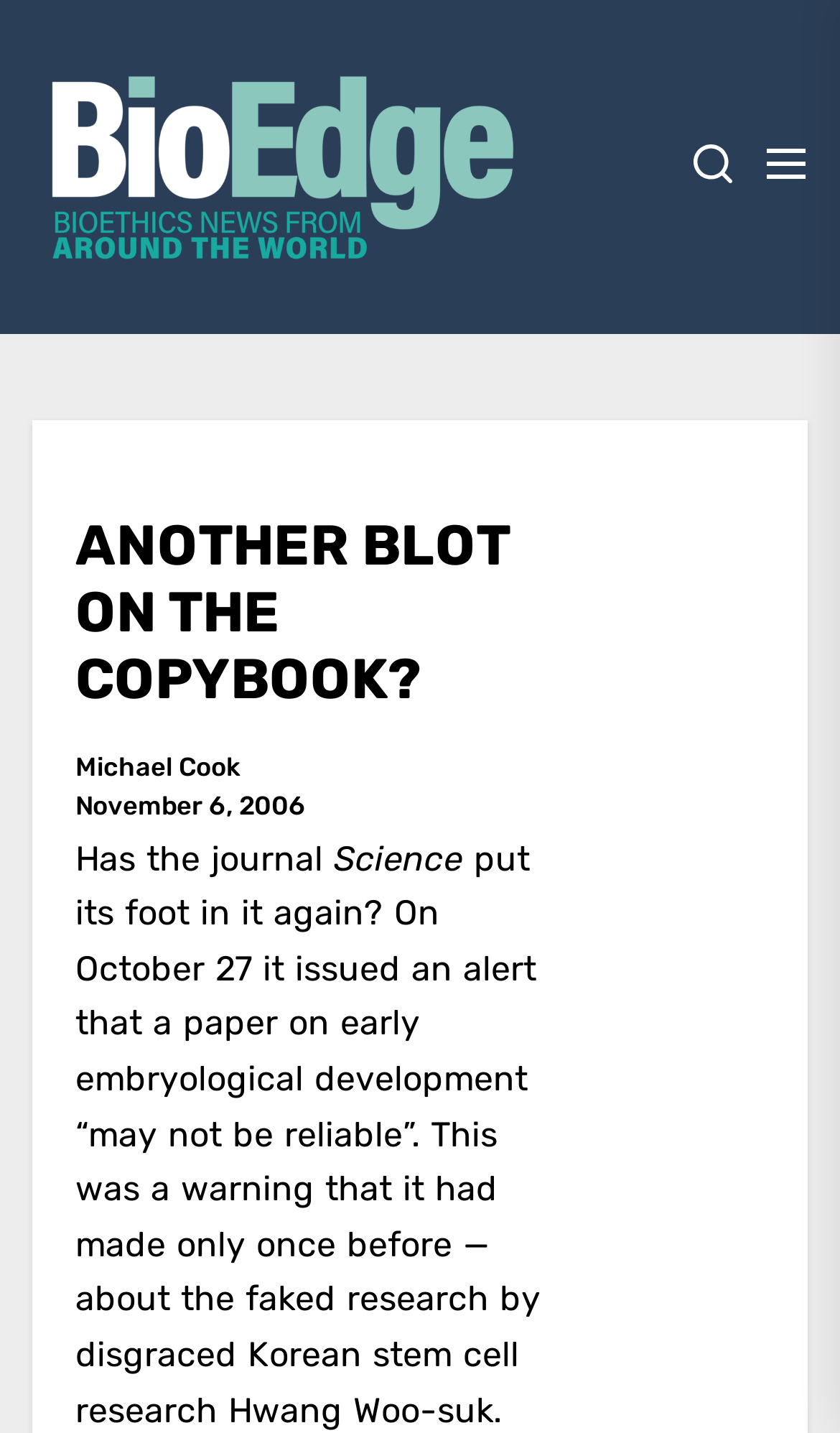When was the article published?
Provide a fully detailed and comprehensive answer to the question.

The publication date of the article can be found by looking at the section below the main heading, where it says 'November 6, 2006' in a smaller font size, indicating that it is the publication date.